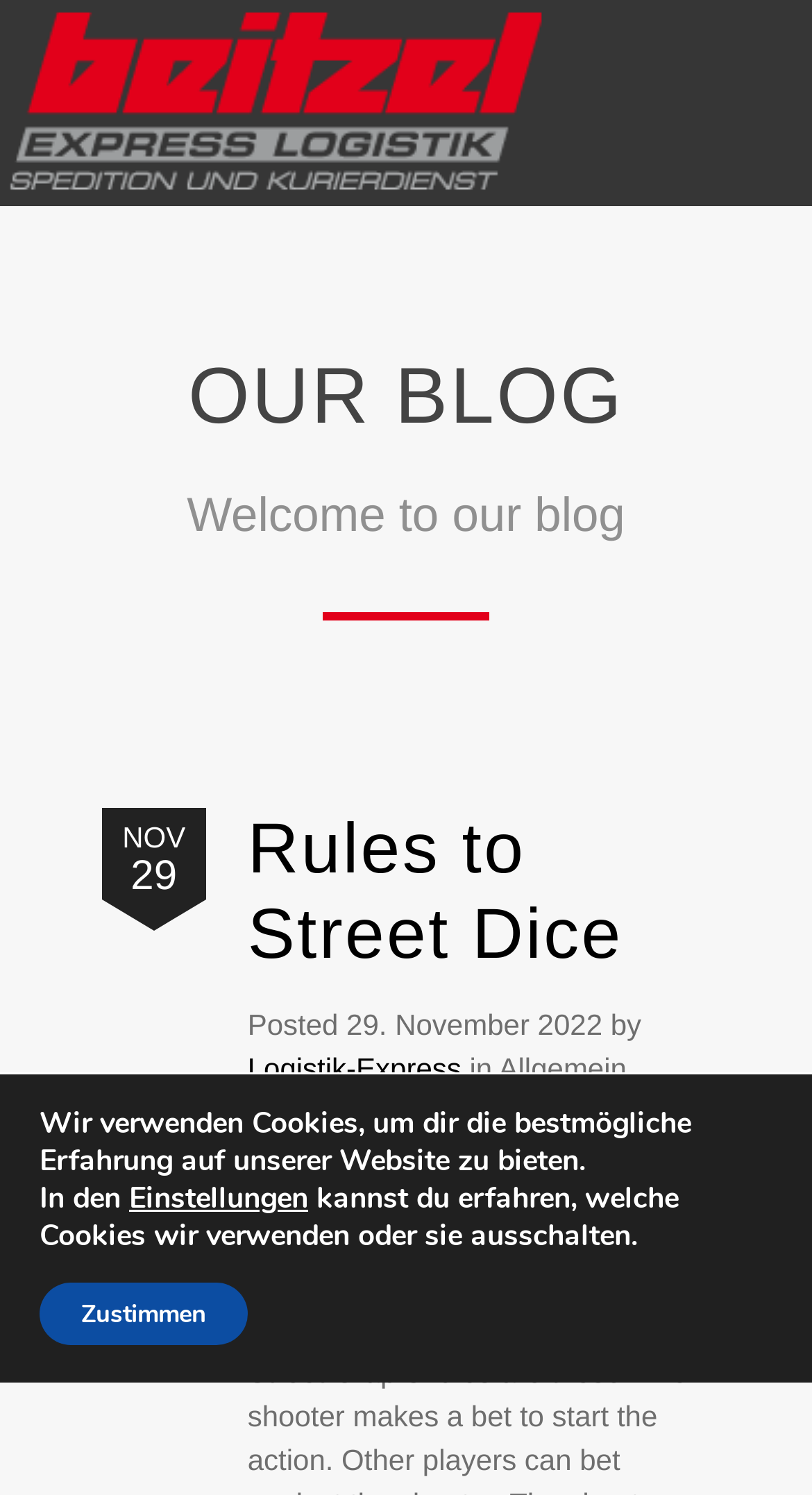Please provide a one-word or phrase answer to the question: 
Who posted the latest blog post?

Logistik-Express